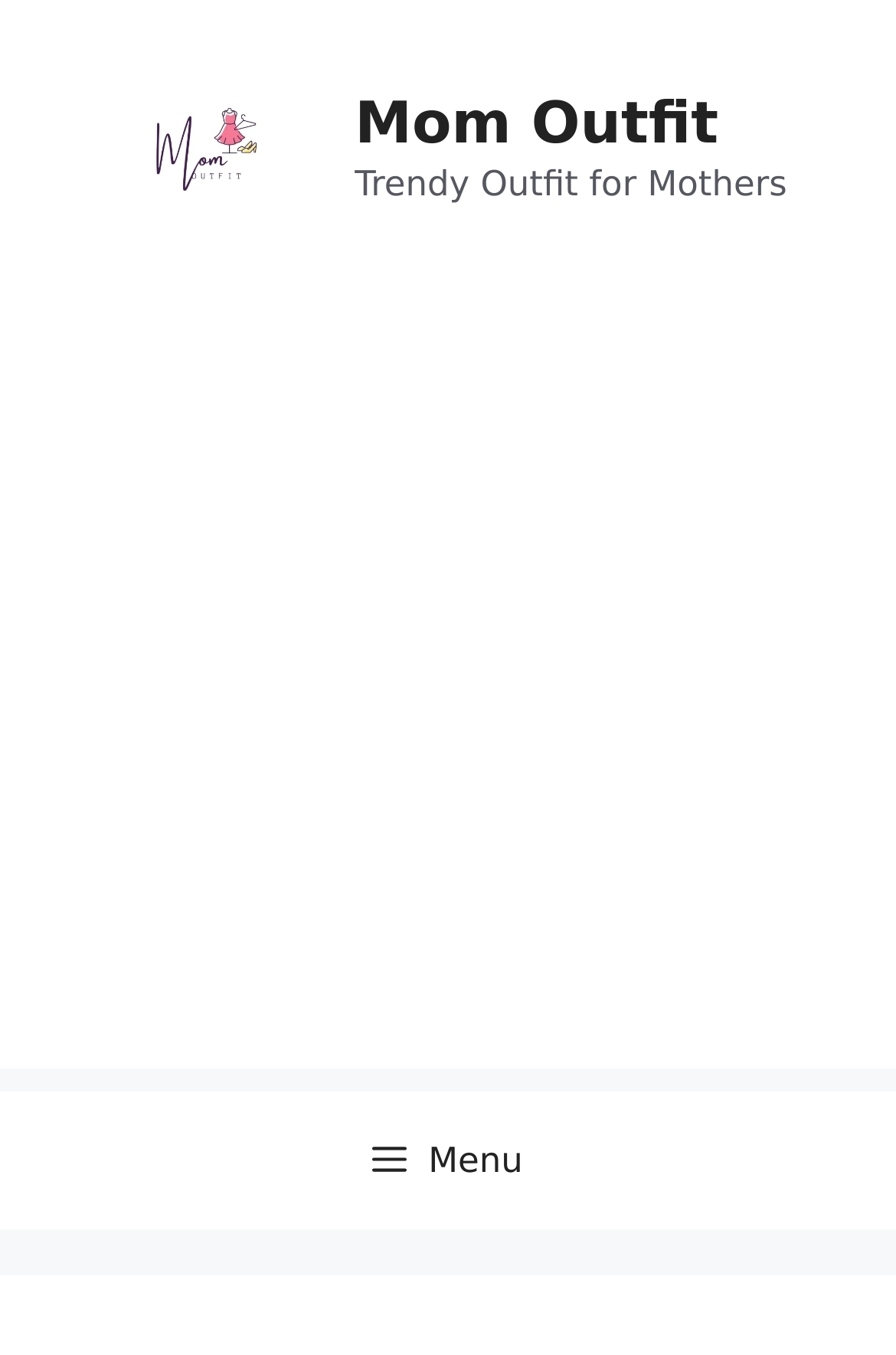What is the position of the navigation bar?
Ensure your answer is thorough and detailed.

I determined the position of the navigation bar by looking at its bounding box coordinates, which are [0.0, 0.806, 1.0, 0.907]. The y1 coordinate is 0.806, which indicates that it is located at the bottom of the webpage.